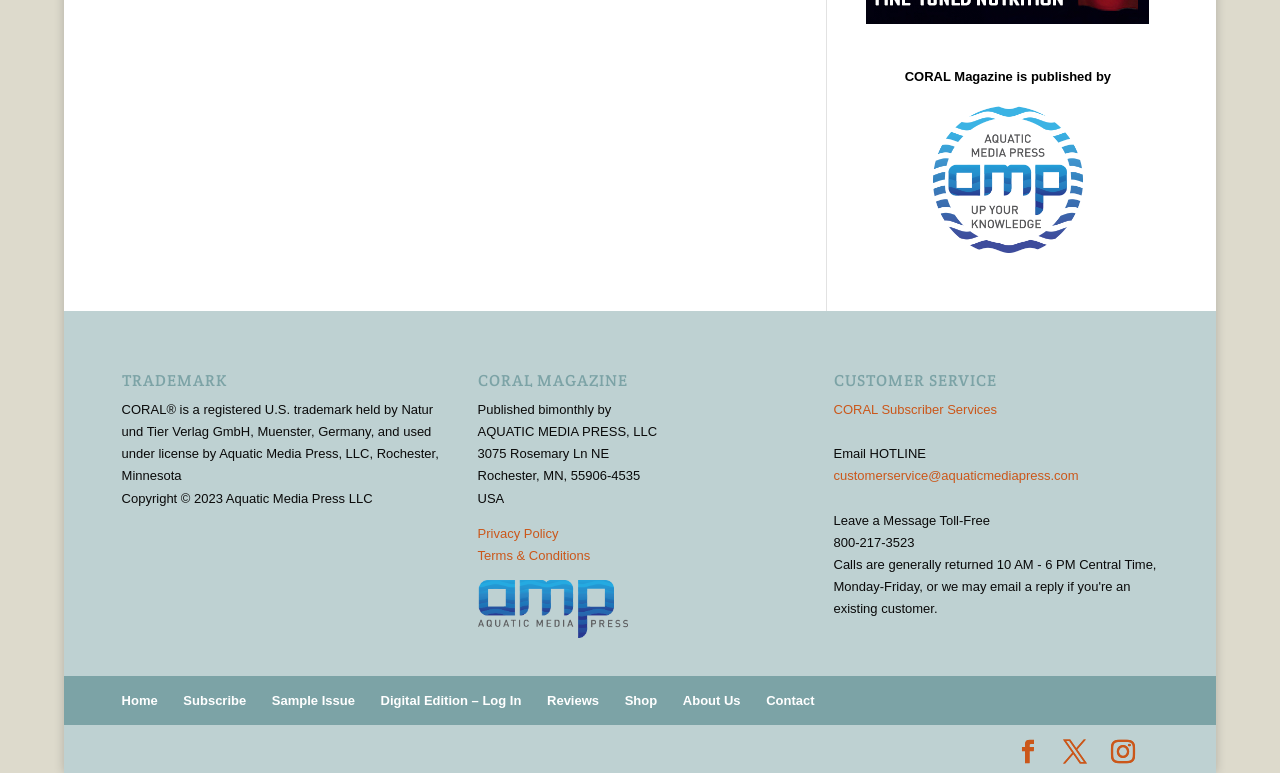Answer the question using only a single word or phrase: 
What is the copyright year of CORAL Magazine?

2023